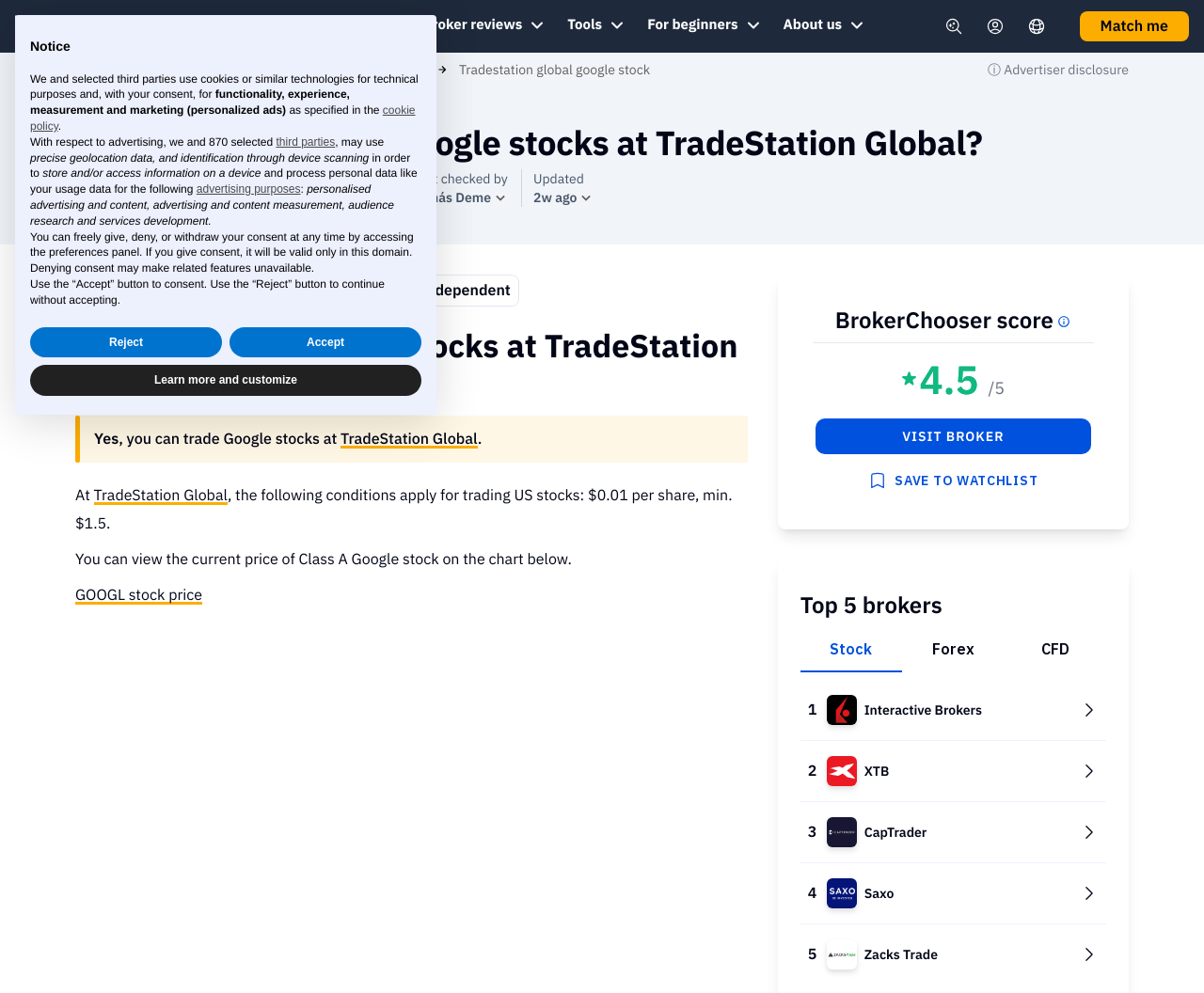Determine the bounding box for the UI element that matches this description: "save to watchlist".

[0.707, 0.465, 0.876, 0.503]